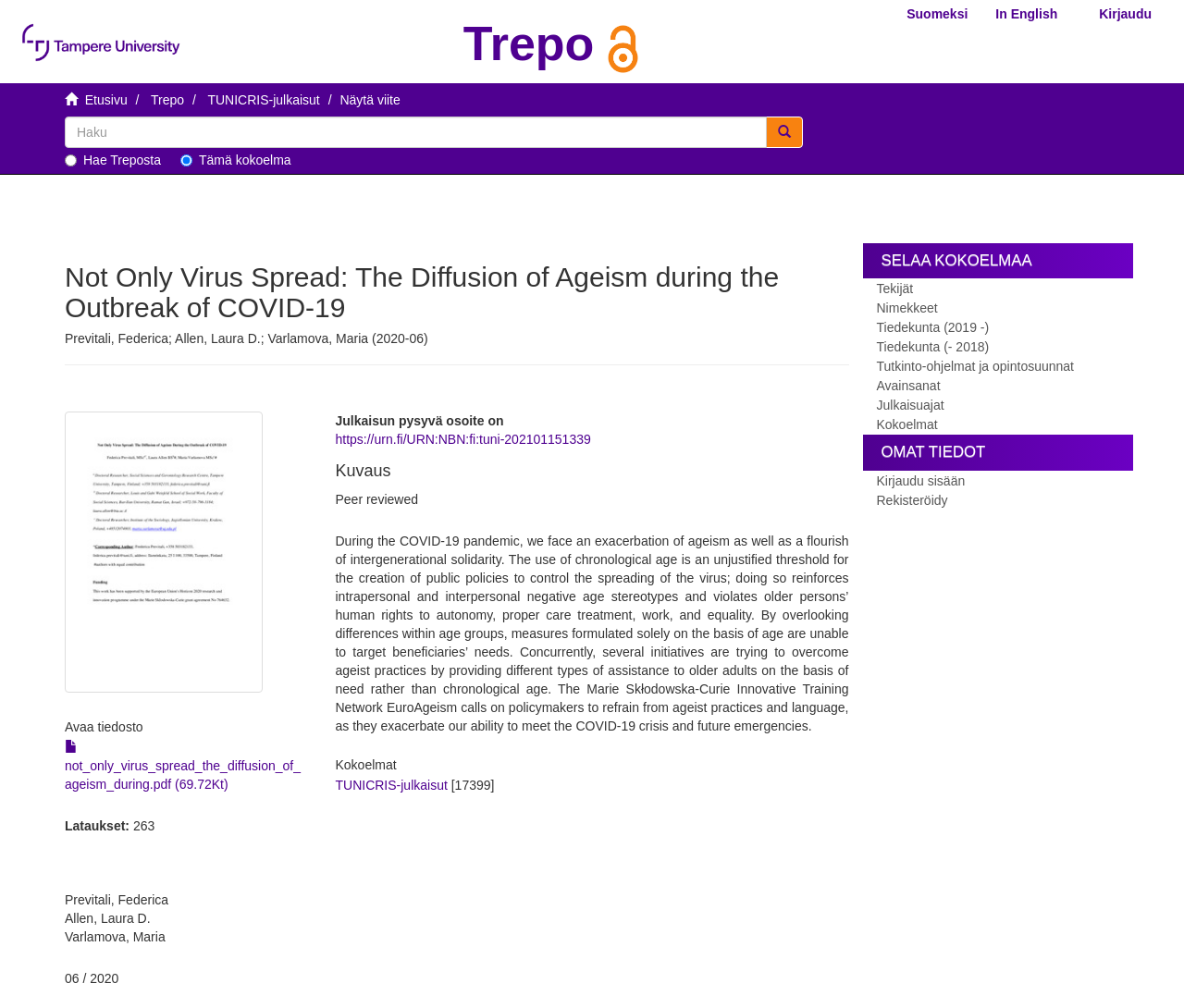Please determine and provide the text content of the webpage's heading.

Not Only Virus Spread: The Diffusion of Ageism during the Outbreak of COVID-19